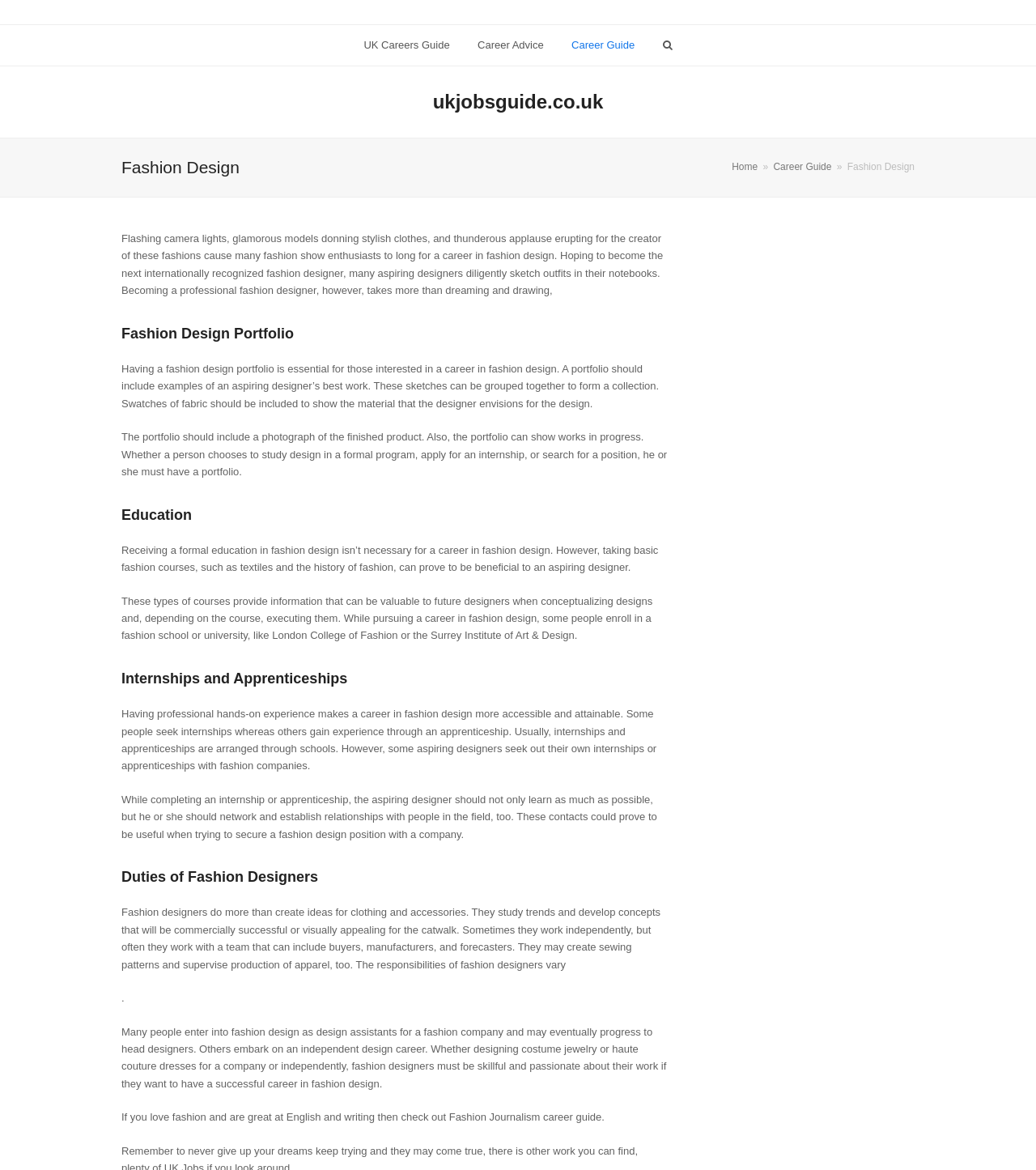Identify the bounding box for the UI element specified in this description: "Career Guide". The coordinates must be four float numbers between 0 and 1, formatted as [left, top, right, bottom].

[0.746, 0.138, 0.803, 0.148]